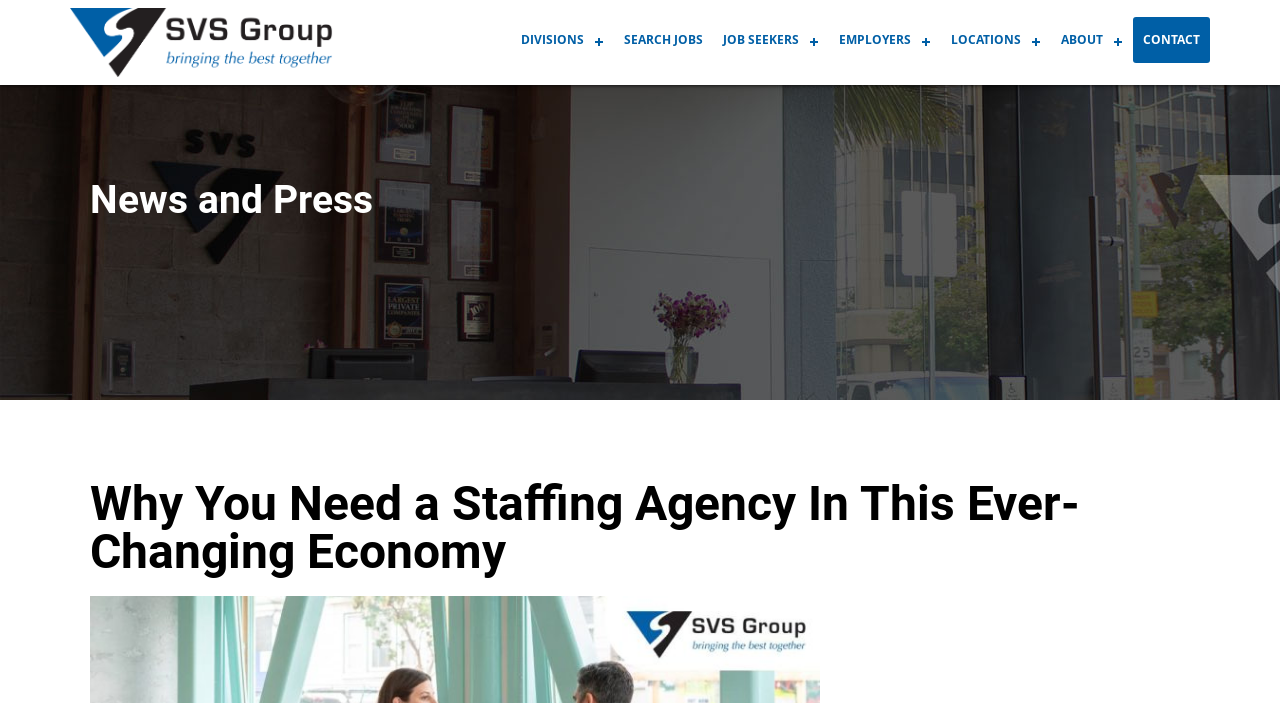What is the purpose of the webpage?
Give a detailed response to the question by analyzing the screenshot.

The webpage appears to be promoting the services of a staffing agency, particularly in the context of an economic recession. The heading 'Why You Need a Staffing Agency In This Ever-Changing Economy' suggests that the webpage is trying to convince visitors to use a staffing agency during uncertain economic times.